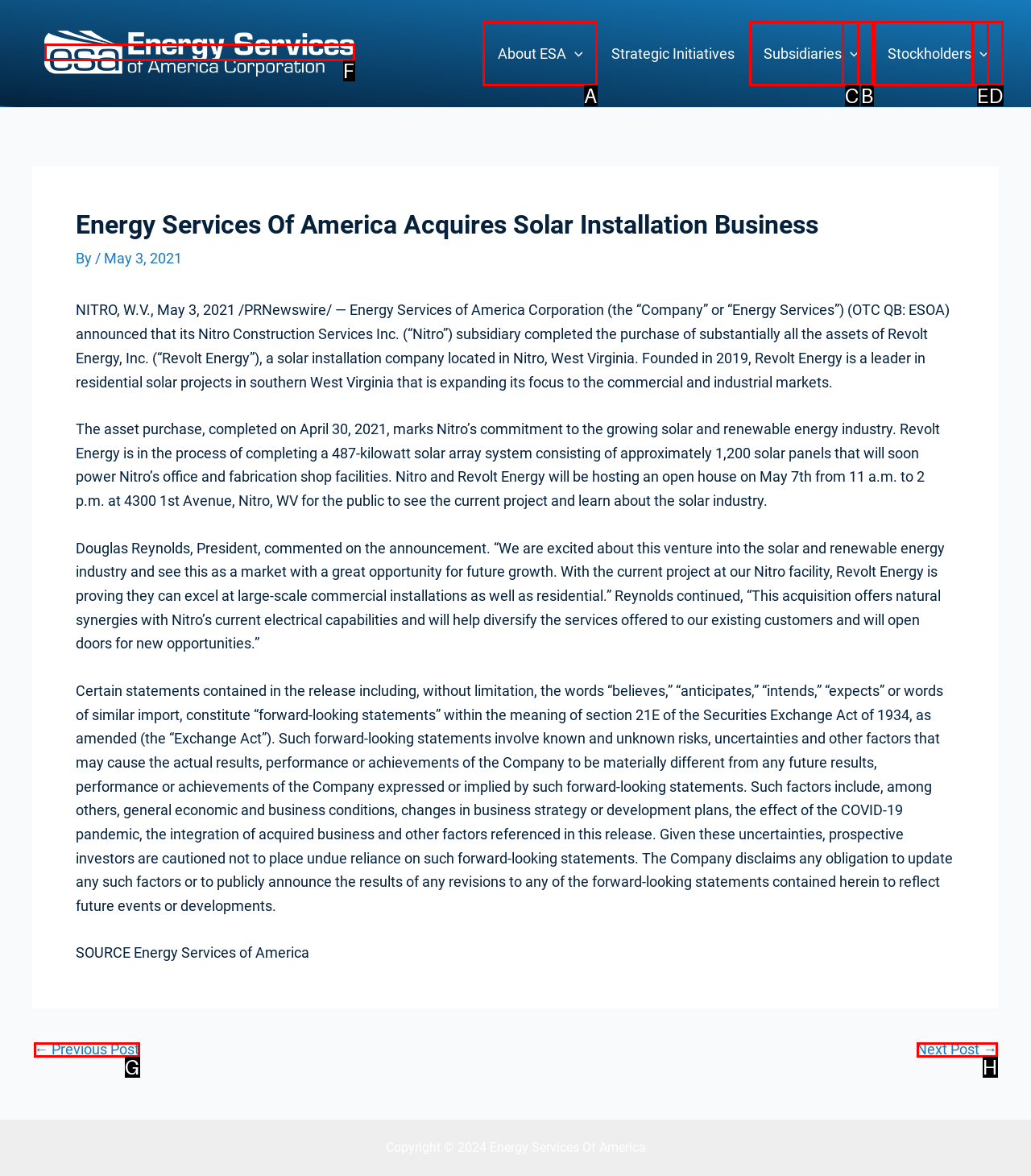Choose the HTML element that matches the description: About ESA
Reply with the letter of the correct option from the given choices.

A